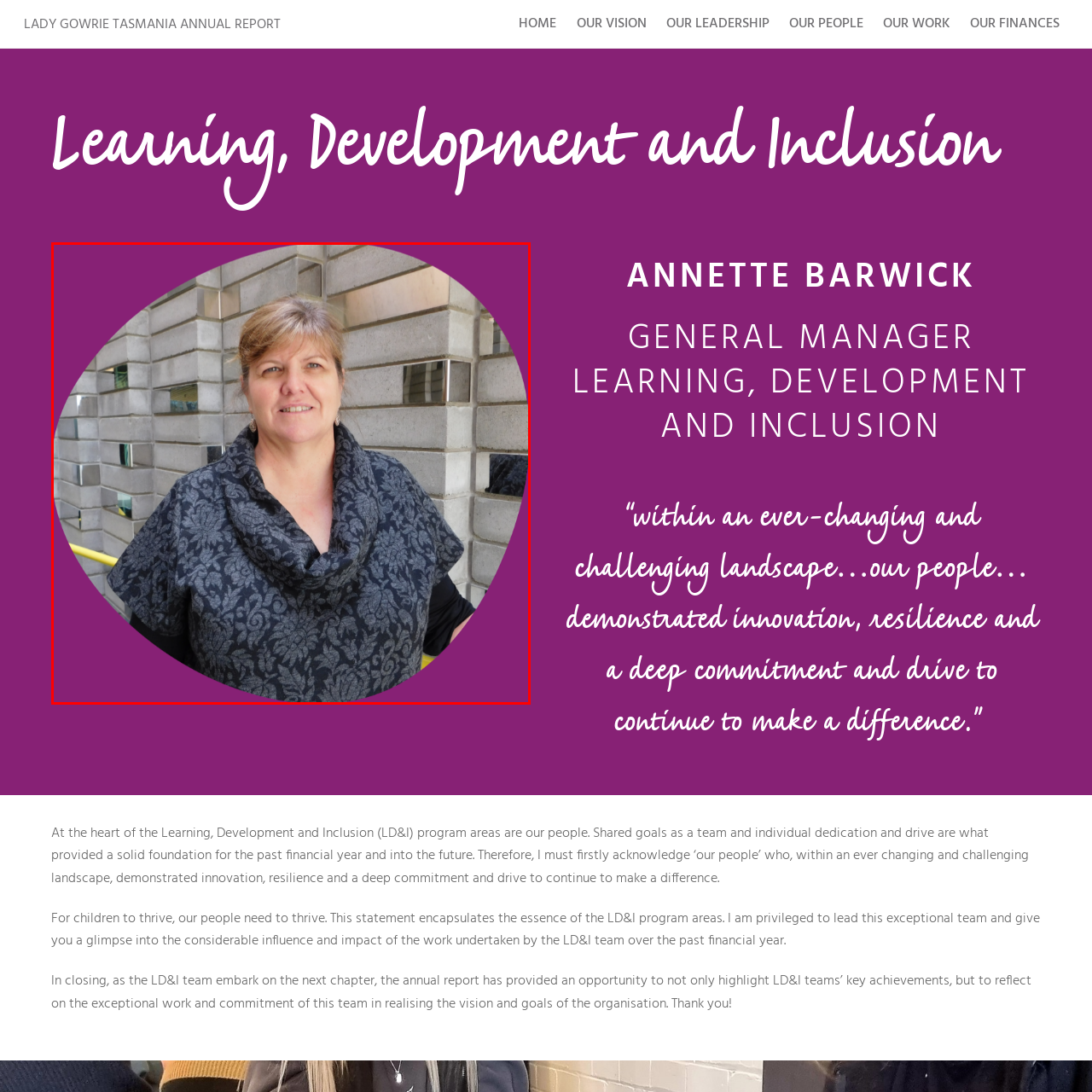Look at the image inside the red box and answer the question with a single word or phrase:
What is the material of the backdrop?

Gray bricks